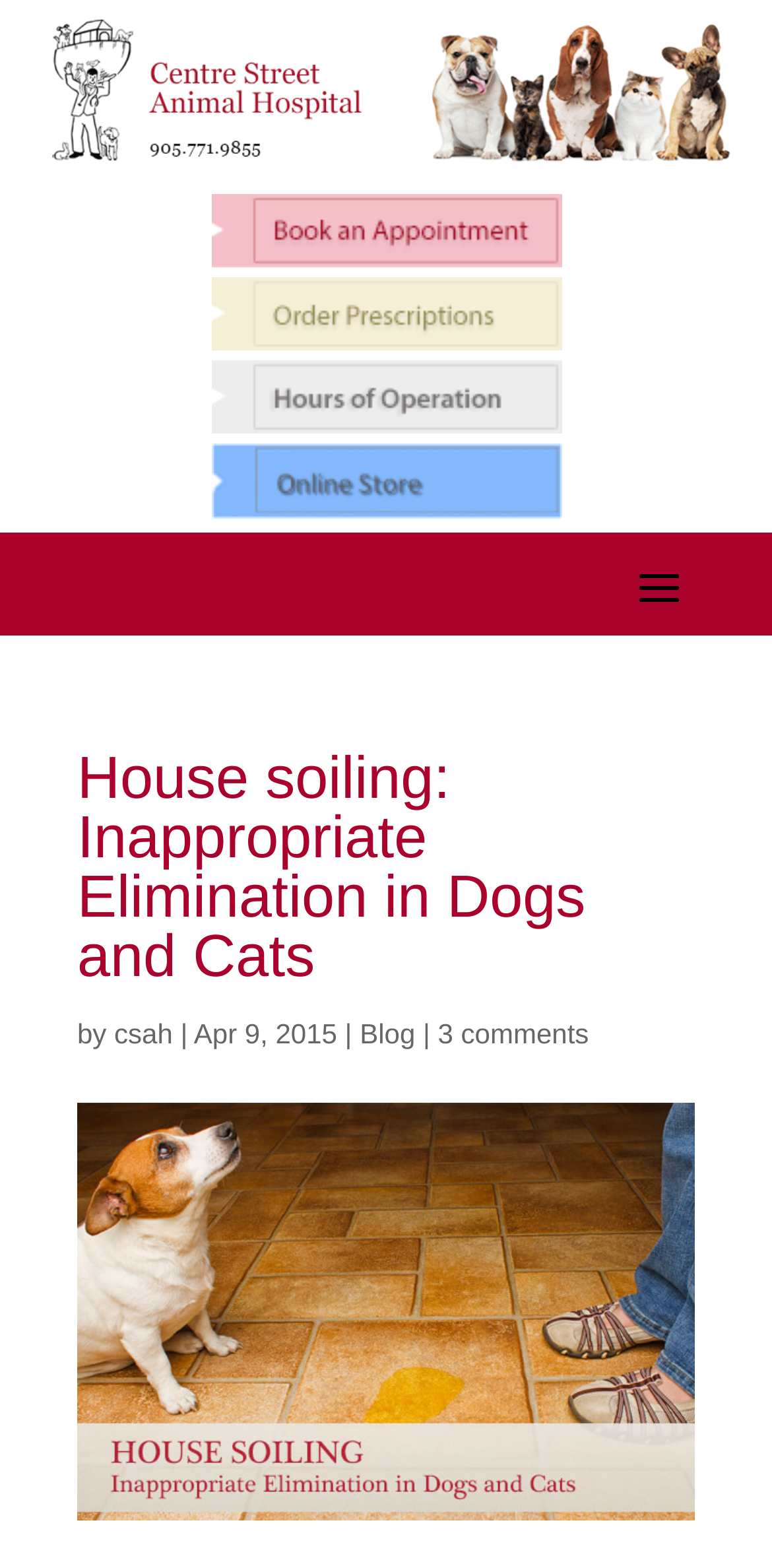Please determine the headline of the webpage and provide its content.

House soiling: Inappropriate Elimination in Dogs and Cats